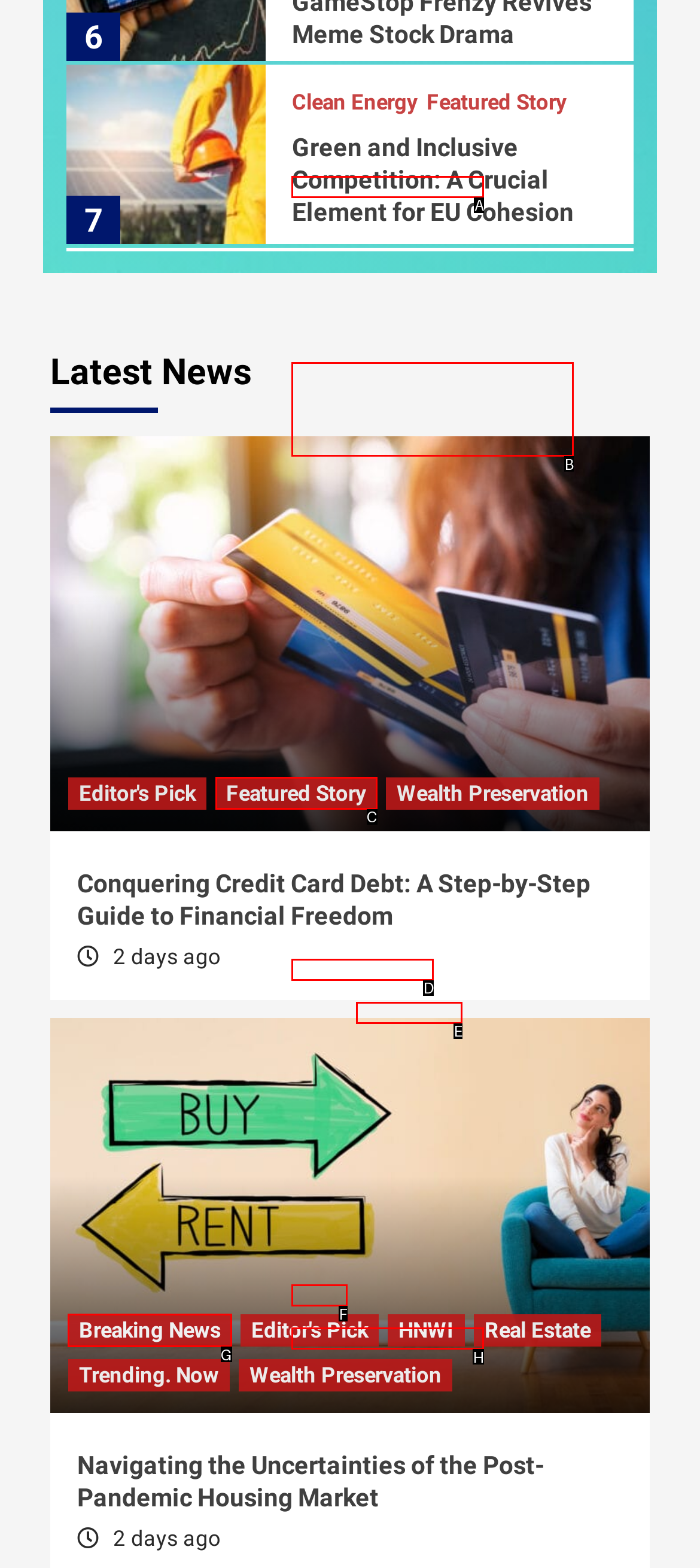Tell me which element should be clicked to achieve the following objective: Check the Breaking News
Reply with the letter of the correct option from the displayed choices.

G